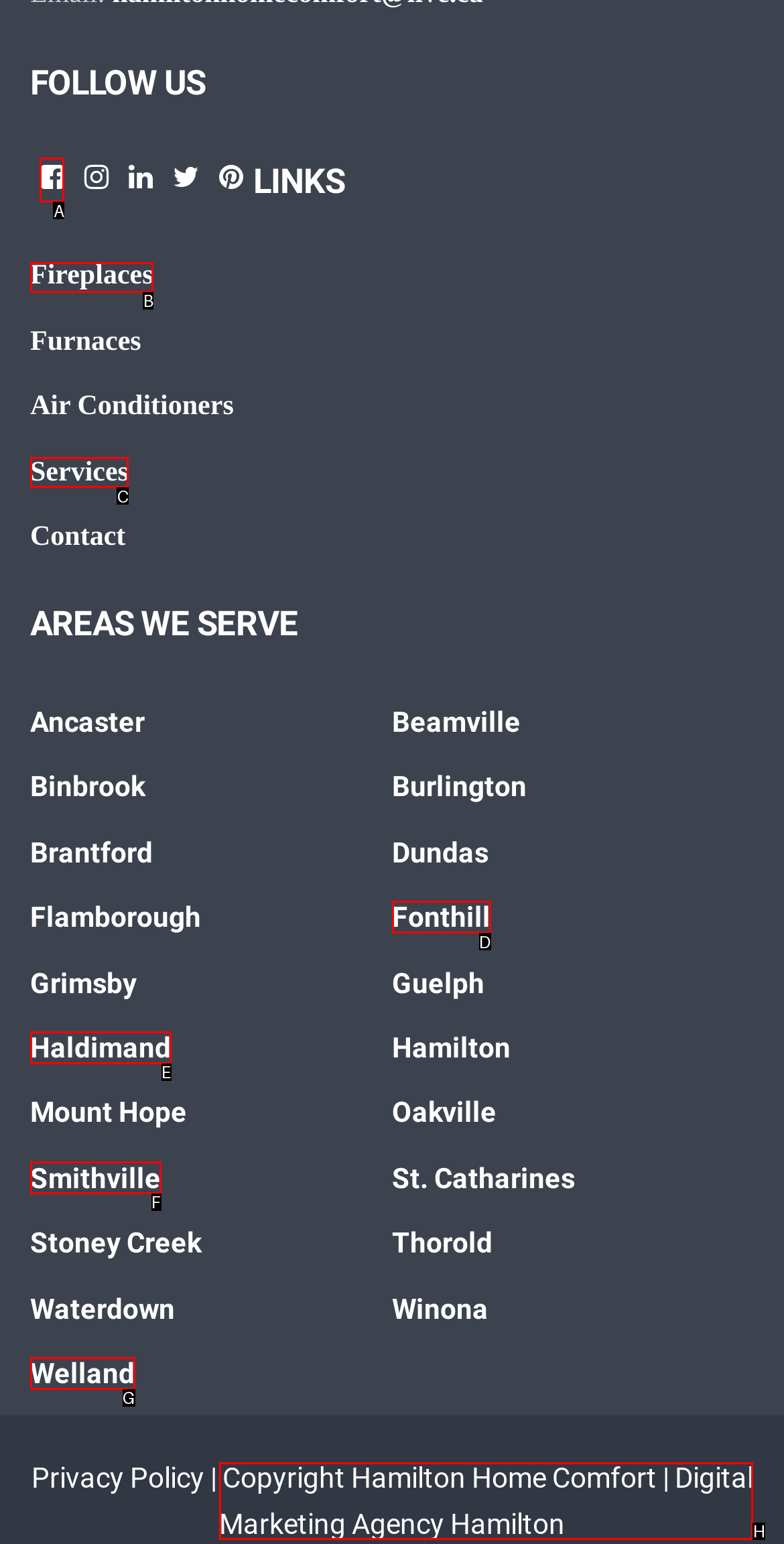Identify the correct option to click in order to accomplish the task: Follow us on social media Provide your answer with the letter of the selected choice.

A